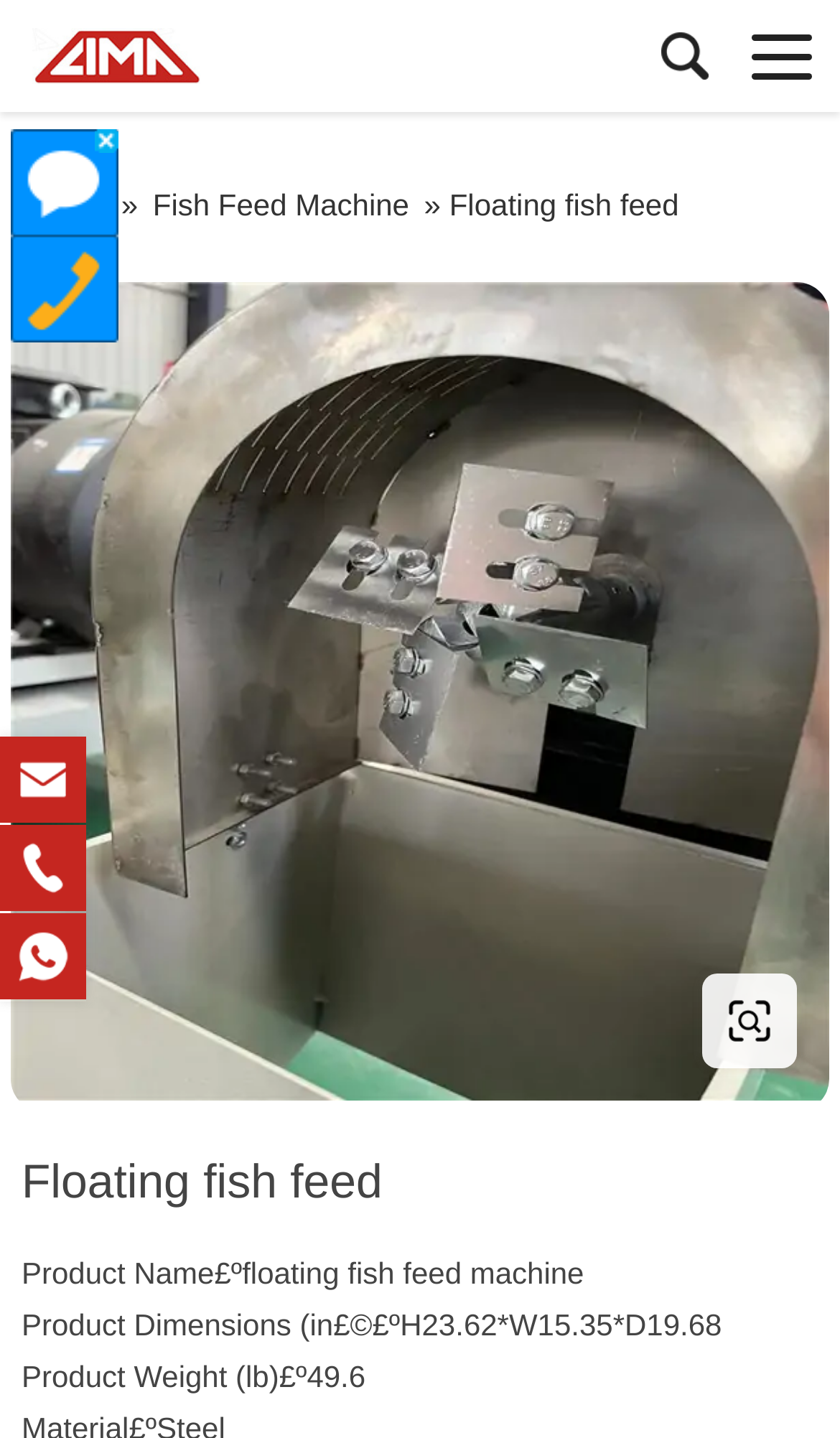Based on the element description: "www.limafishfeedmachine.com", identify the UI element and provide its bounding box coordinates. Use four float numbers between 0 and 1, [left, top, right, bottom].

[0.051, 0.677, 0.628, 0.743]